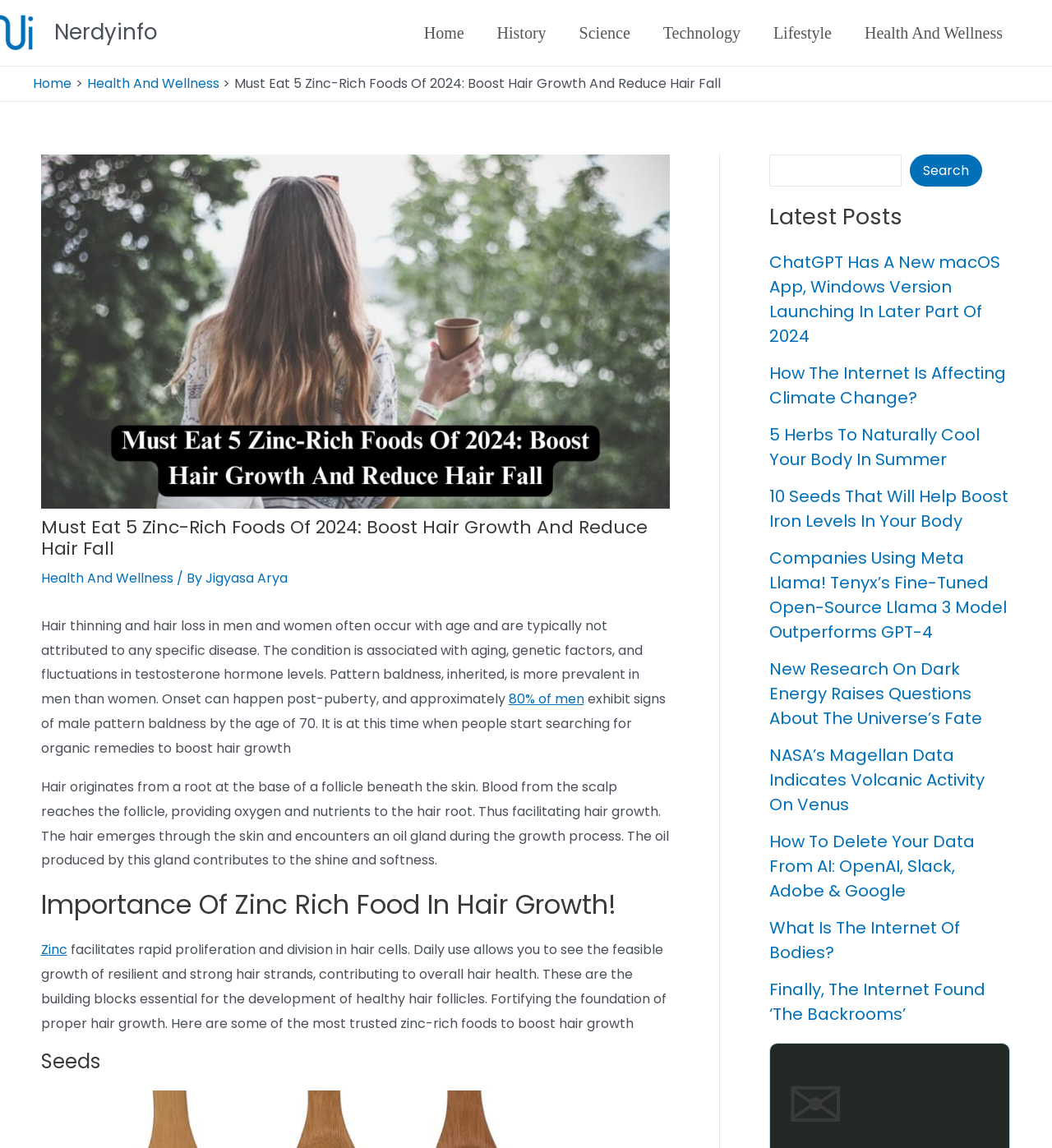Examine the screenshot and answer the question in as much detail as possible: What is the role of zinc in hair growth?

According to the article, zinc facilitates rapid proliferation and division in hair cells, contributing to the growth of resilient and strong hair strands and overall hair health.